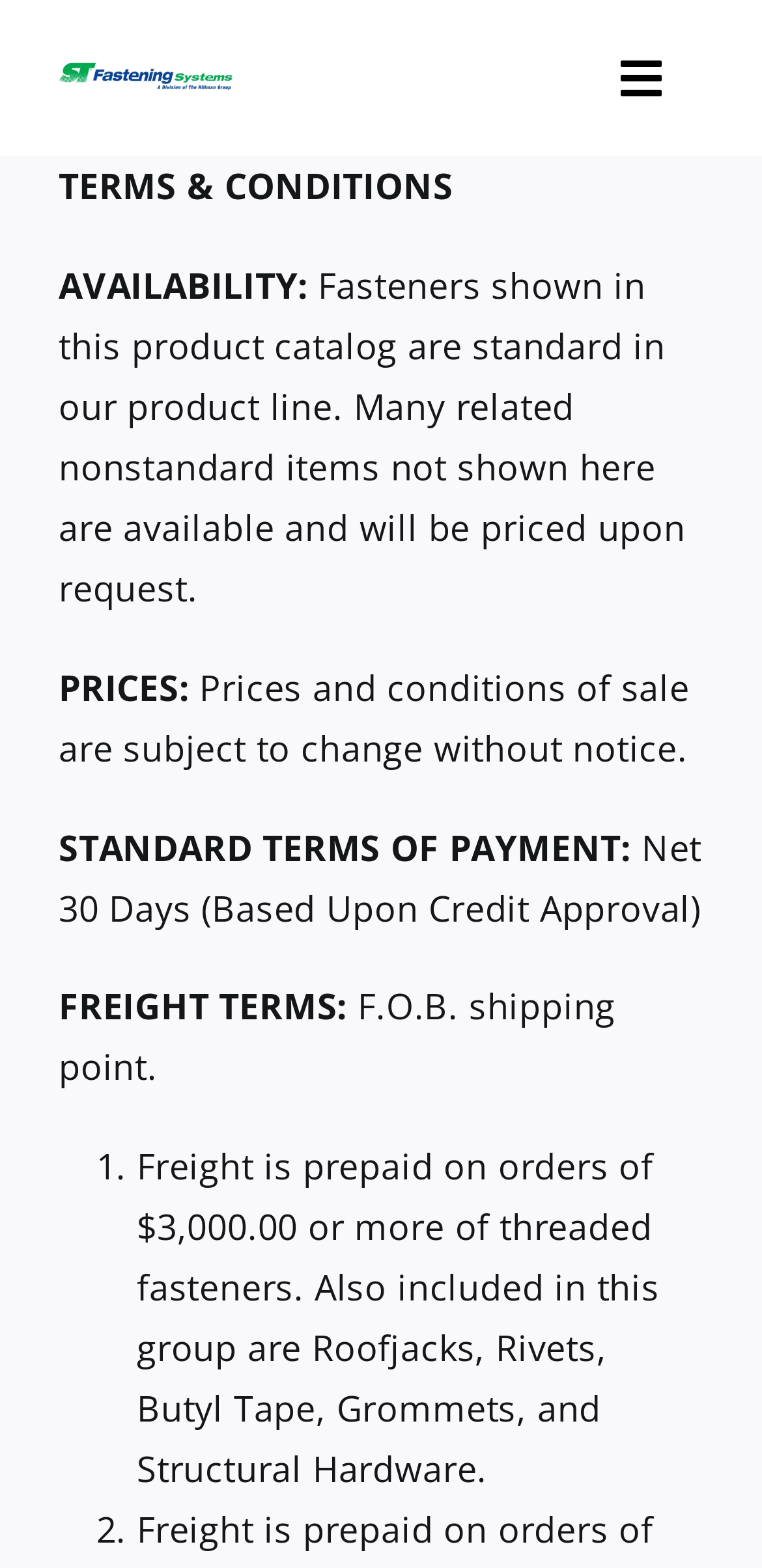Given the description of the UI element: "Check Your Order", predict the bounding box coordinates in the form of [left, top, right, bottom], with each value being a float between 0 and 1.

[0.0, 0.503, 1.0, 0.603]